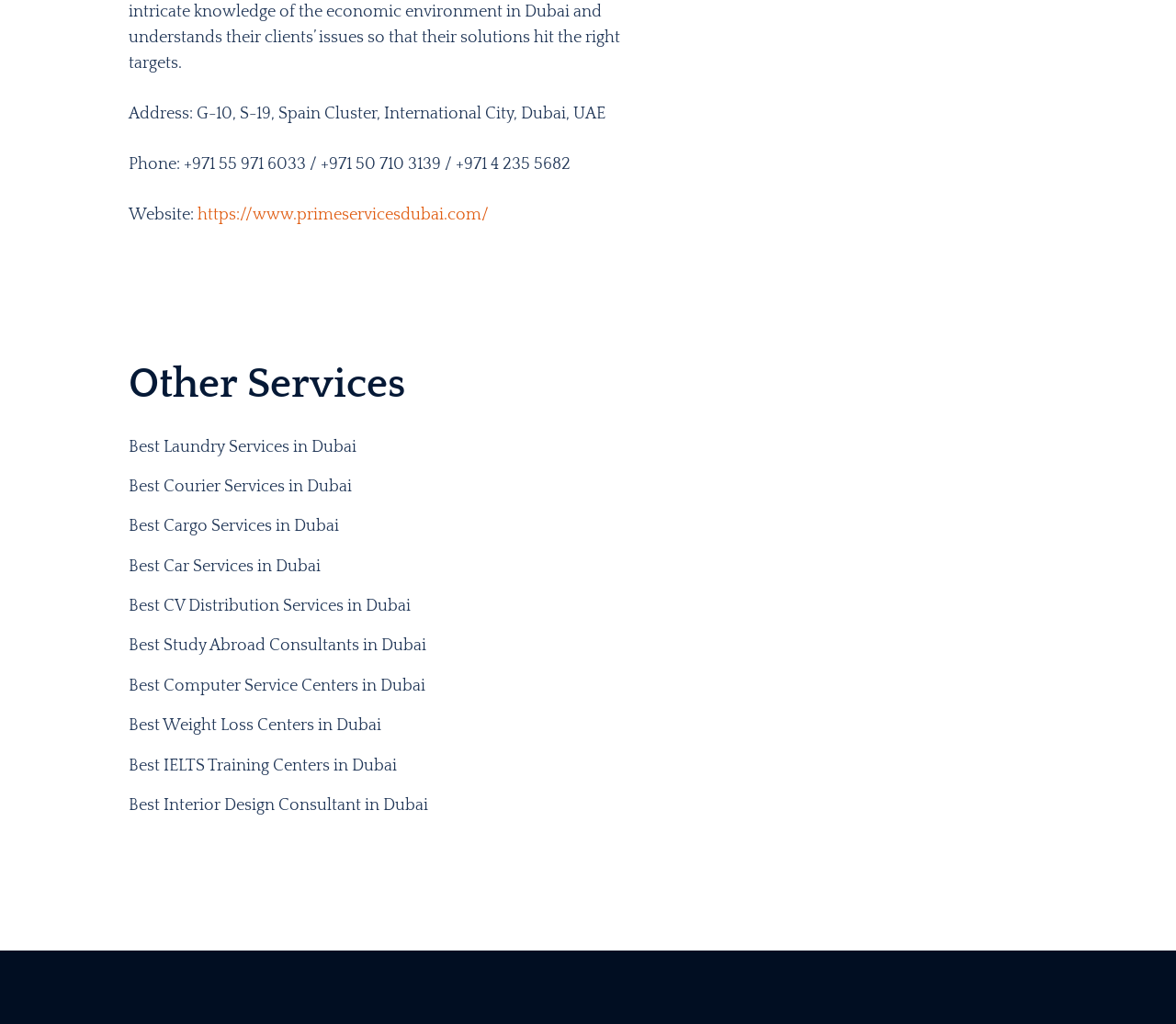Please give a succinct answer to the question in one word or phrase:
What is the website of the company?

https://www.primeservicesdubai.com/